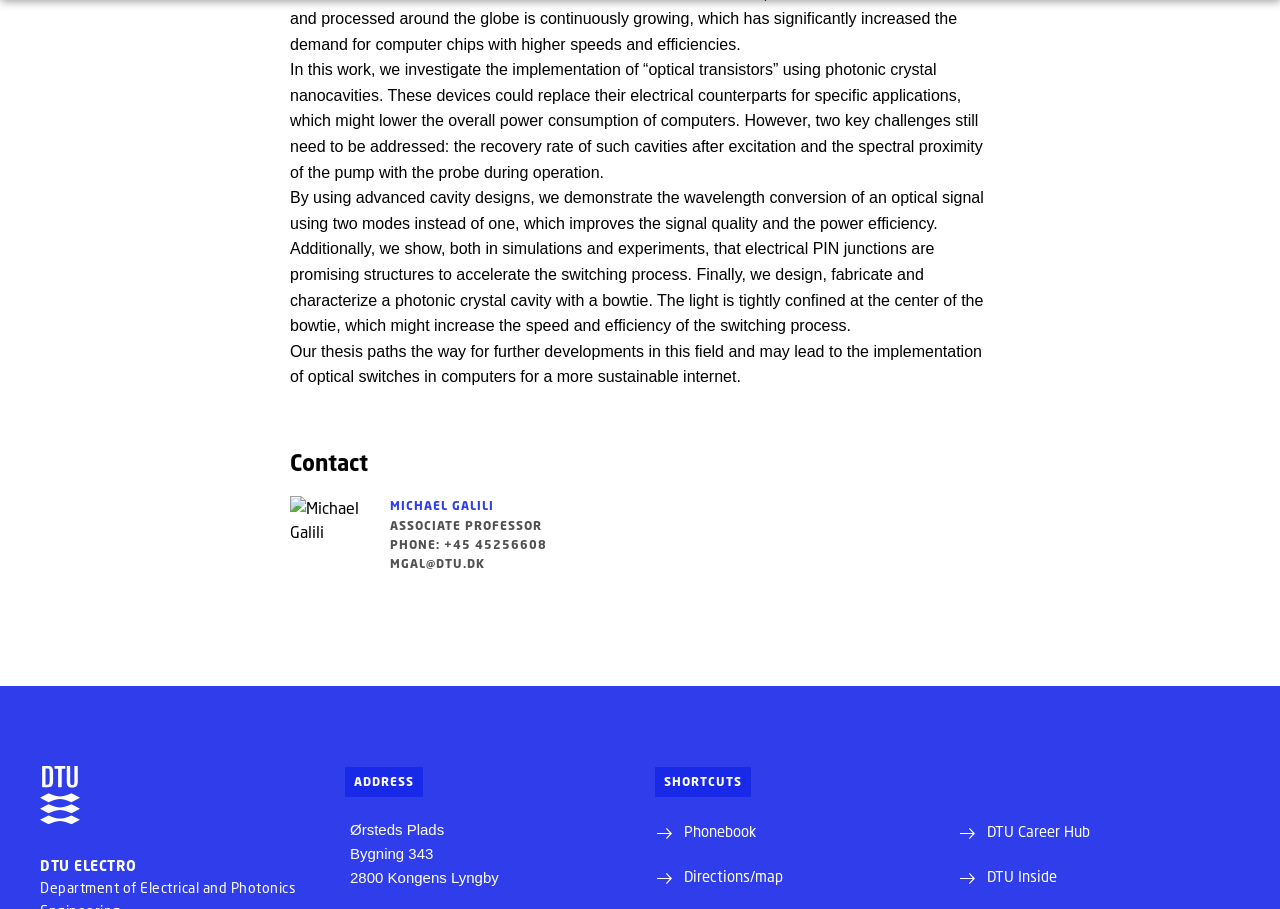Please provide a comprehensive answer to the question below using the information from the image: What is the purpose of the CookieScriptConsent cookie?

The CookieScriptConsent cookie is used by Cookie-Script.com service to remember visitor cookie consent preferences, which is necessary for Cookie-Script.com cookie banner to work properly.